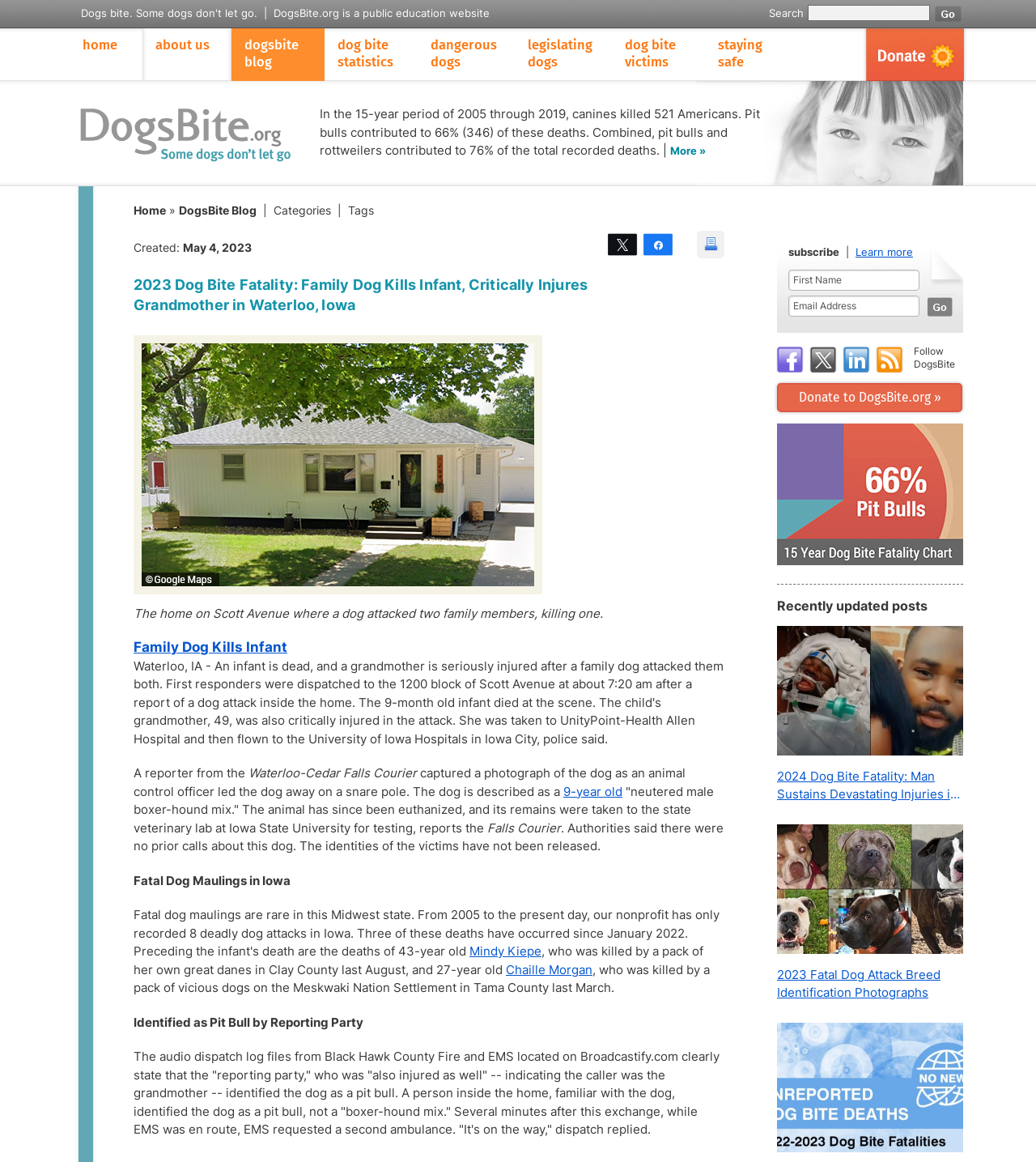Use the information in the screenshot to answer the question comprehensively: Where did the dog attack occur?

The article mentions that the dog attack occurred in the 1200 block of Scott Avenue in Waterloo, Iowa, which is the location of the incident.